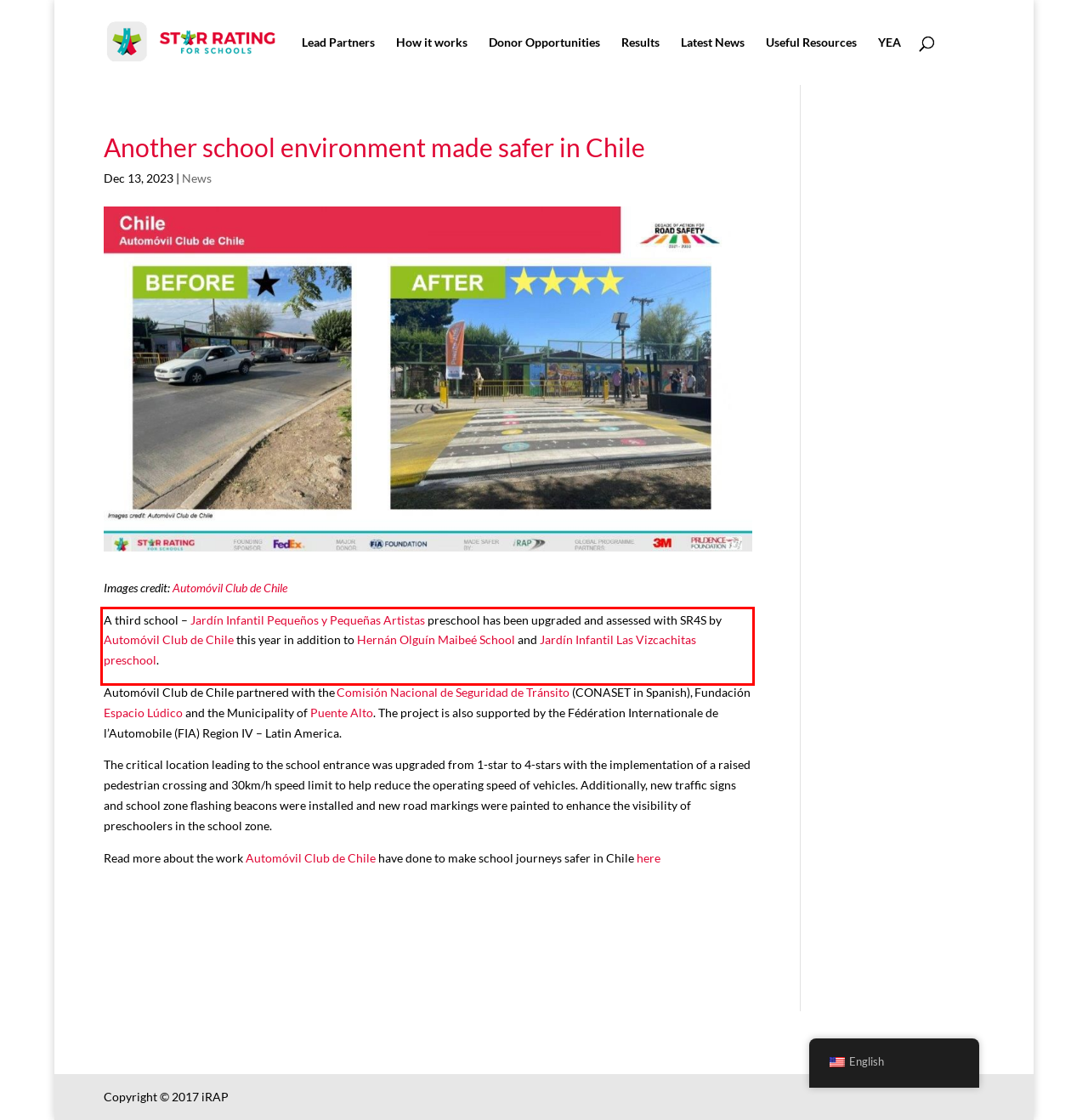Analyze the screenshot of the webpage that features a red bounding box and recognize the text content enclosed within this red bounding box.

A third school – Jardín Infantil Pequeños y Pequeñas Artistas preschool has been upgraded and assessed with SR4S by Automóvil Club de Chile this year in addition to Hernán Olguín Maibeé School and Jardín Infantil Las Vizcachitas preschool.